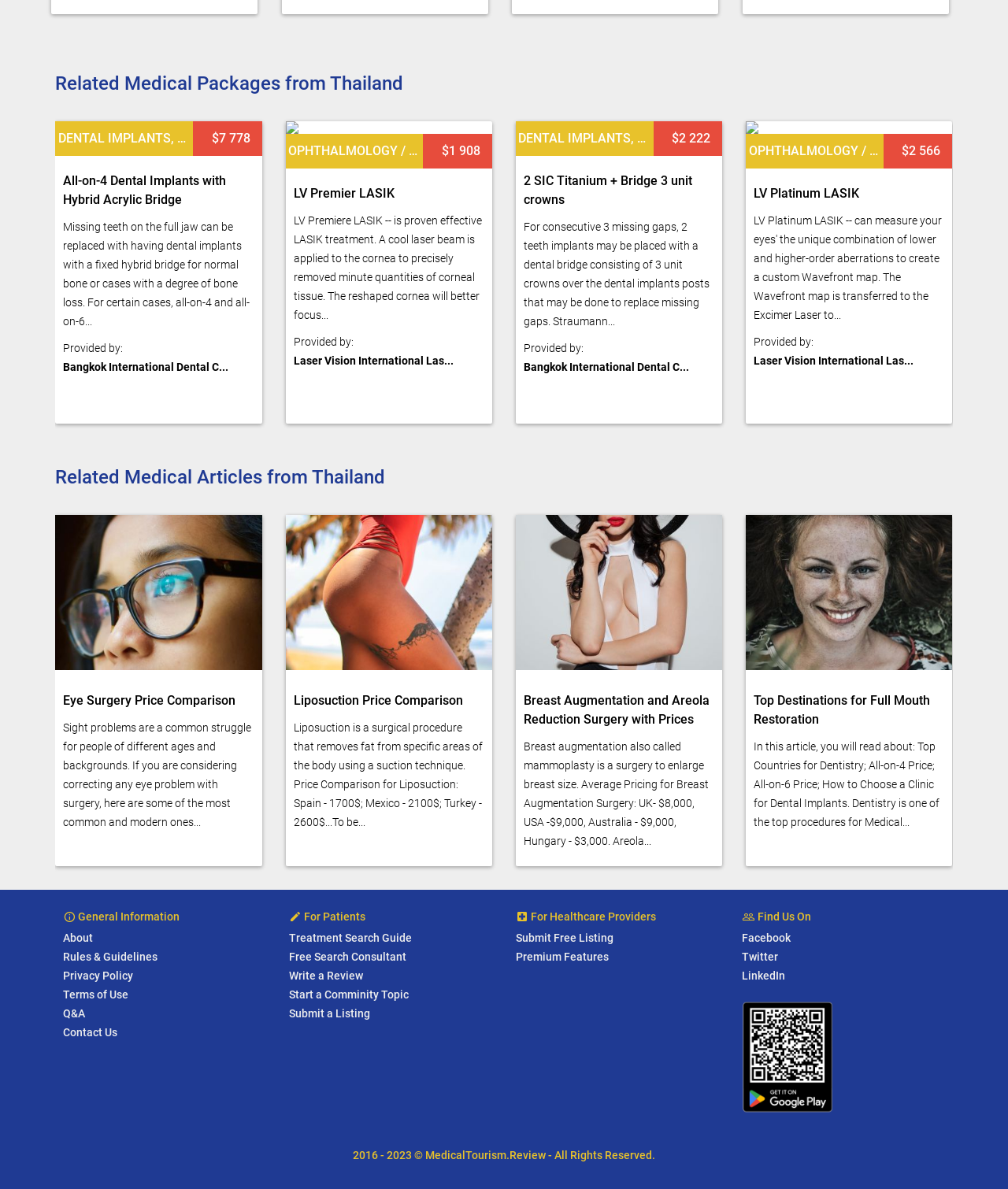Locate the bounding box of the user interface element based on this description: "Privacy Policy".

[0.062, 0.815, 0.132, 0.826]